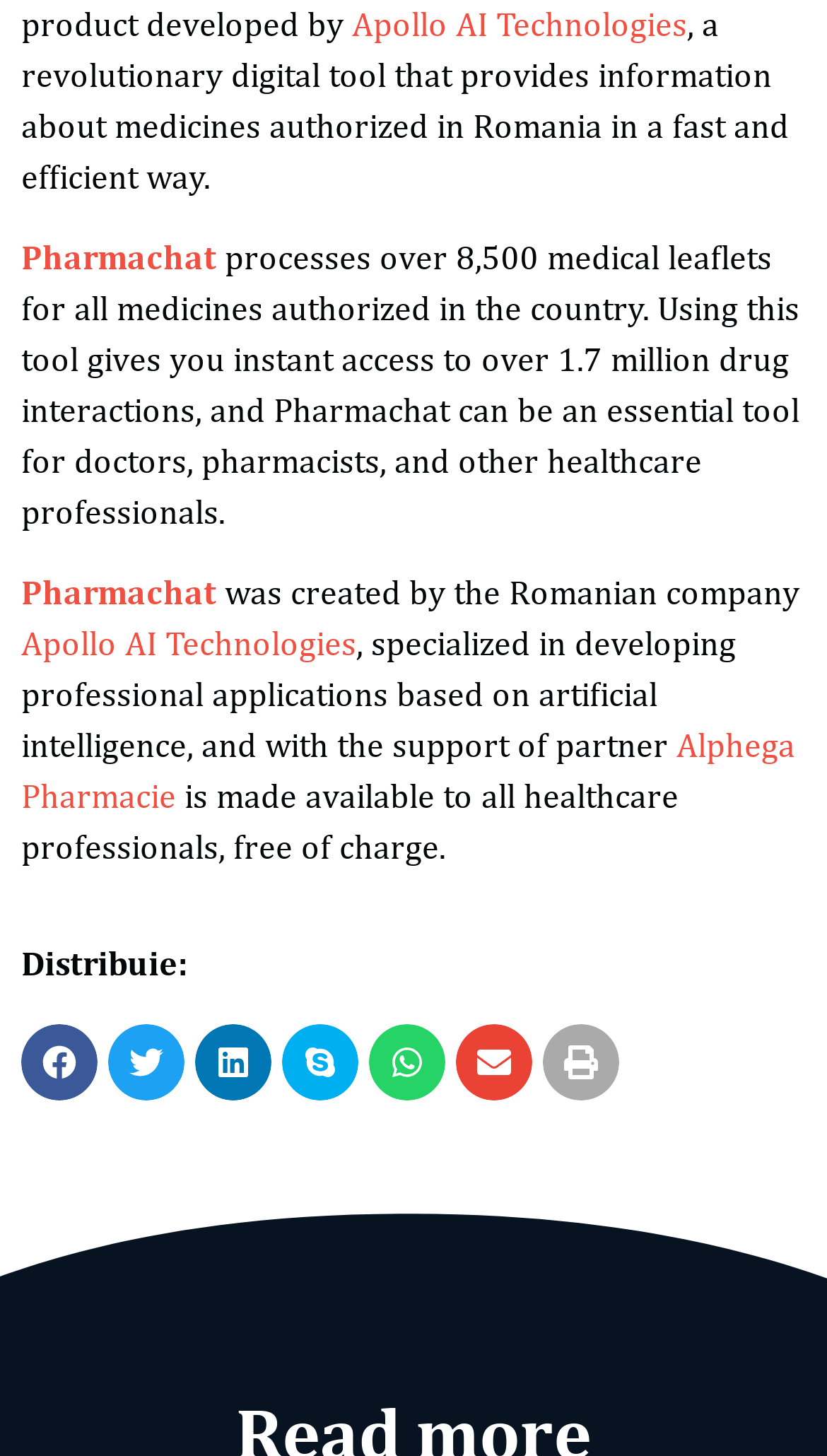Locate the bounding box coordinates of the item that should be clicked to fulfill the instruction: "Share on facebook".

[0.026, 0.703, 0.118, 0.755]